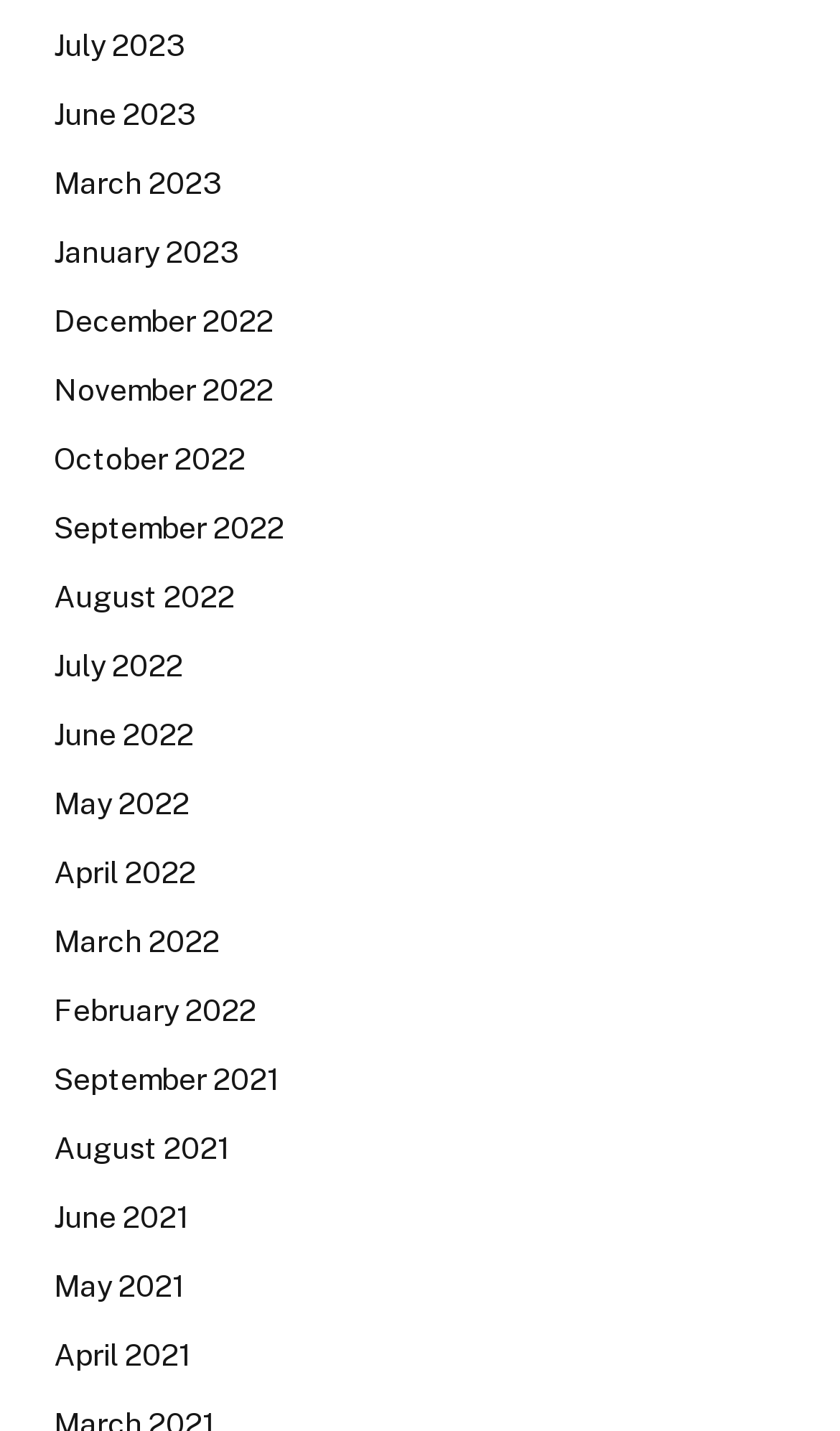Identify the bounding box coordinates of the region I need to click to complete this instruction: "browse August 2021".

[0.064, 0.787, 0.274, 0.819]